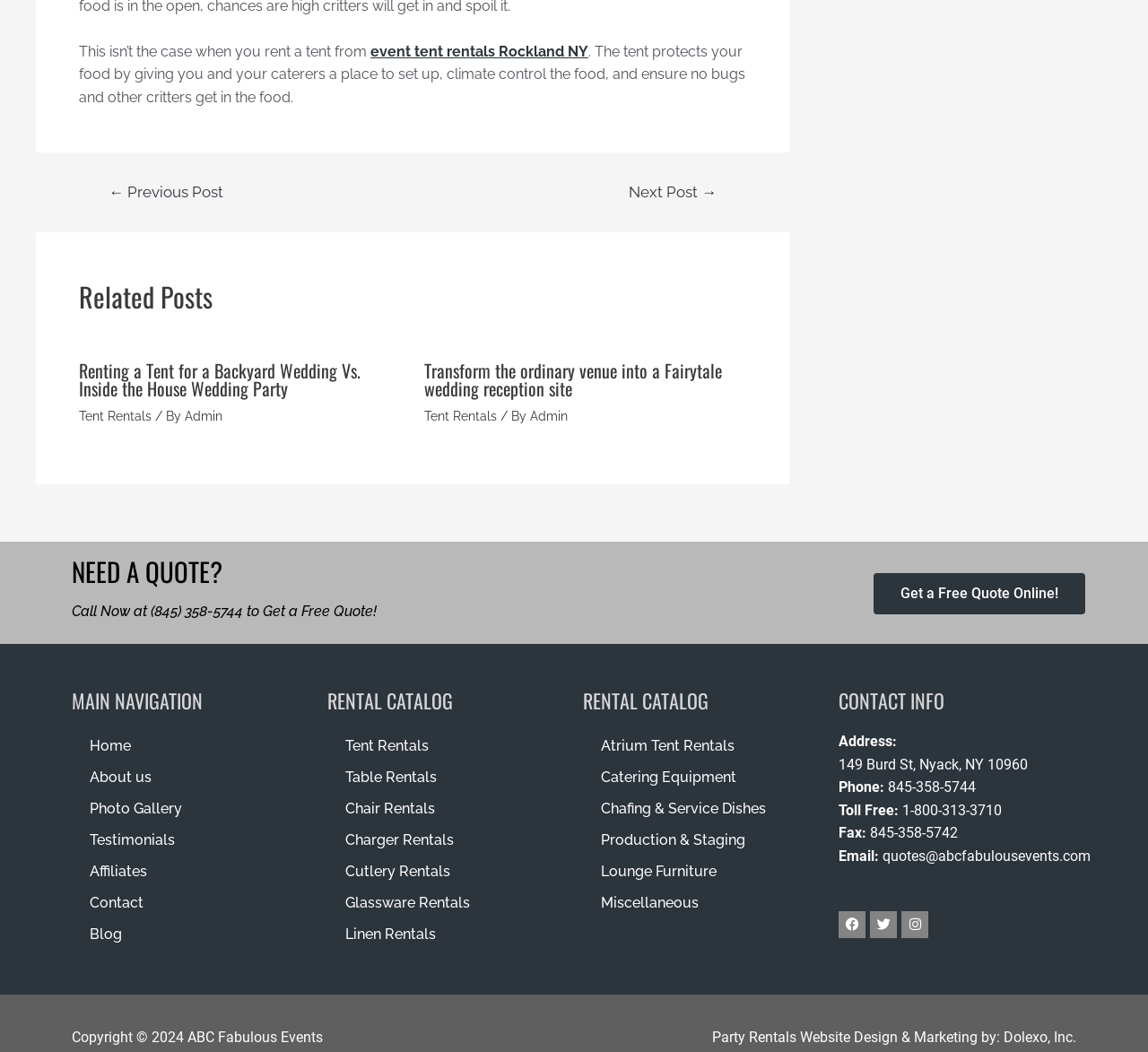Find the bounding box coordinates of the clickable area required to complete the following action: "Visit the home page".

[0.062, 0.694, 0.27, 0.724]